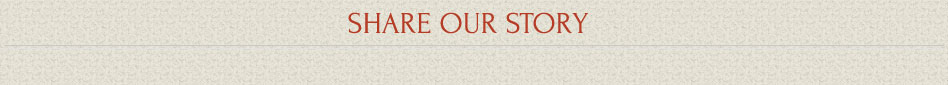Give a short answer to this question using one word or a phrase:
What is the purpose of the banner's design?

to invite viewers to engage